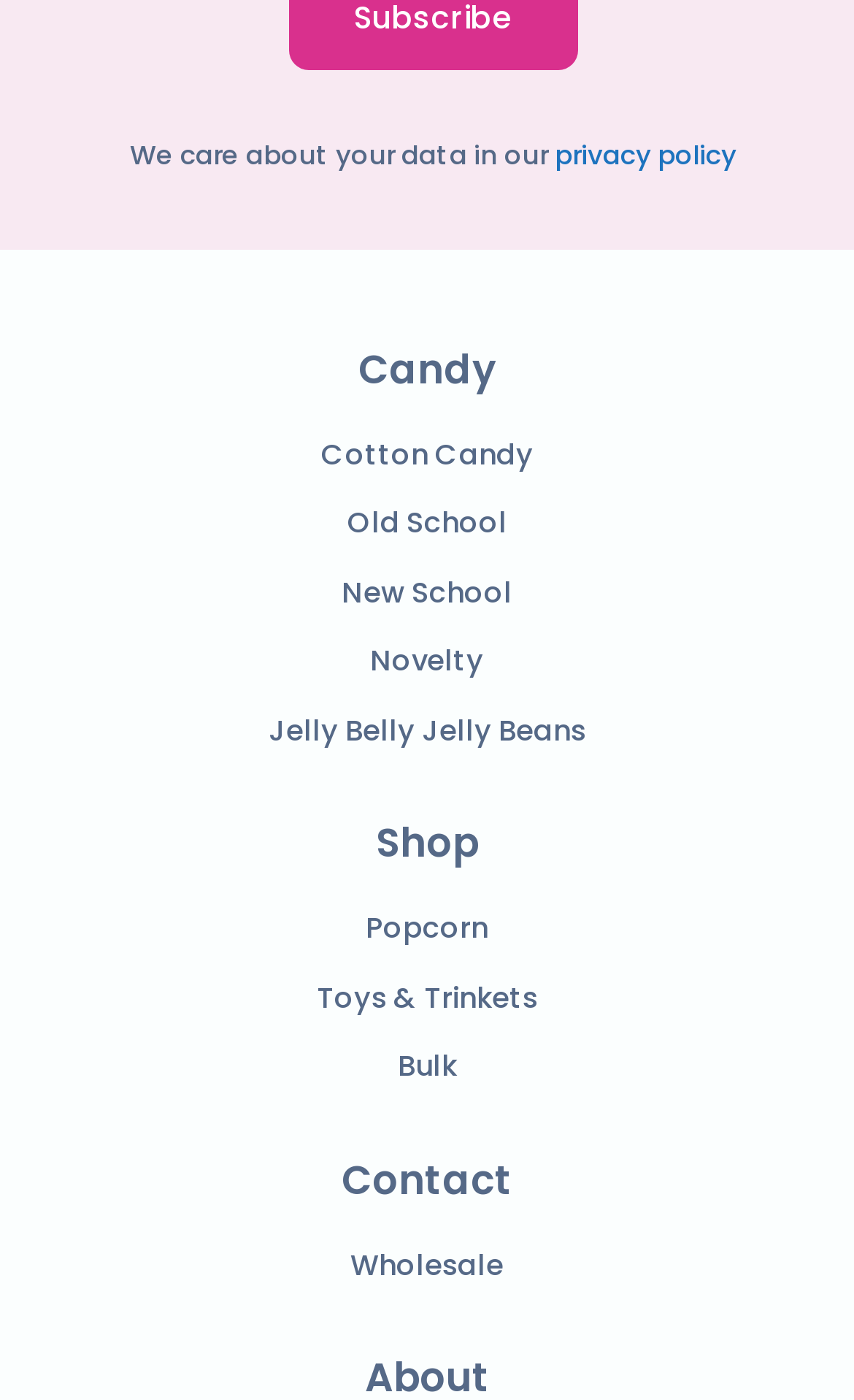Provide your answer to the question using just one word or phrase: What is the second link under the 'Candy' heading?

Old School